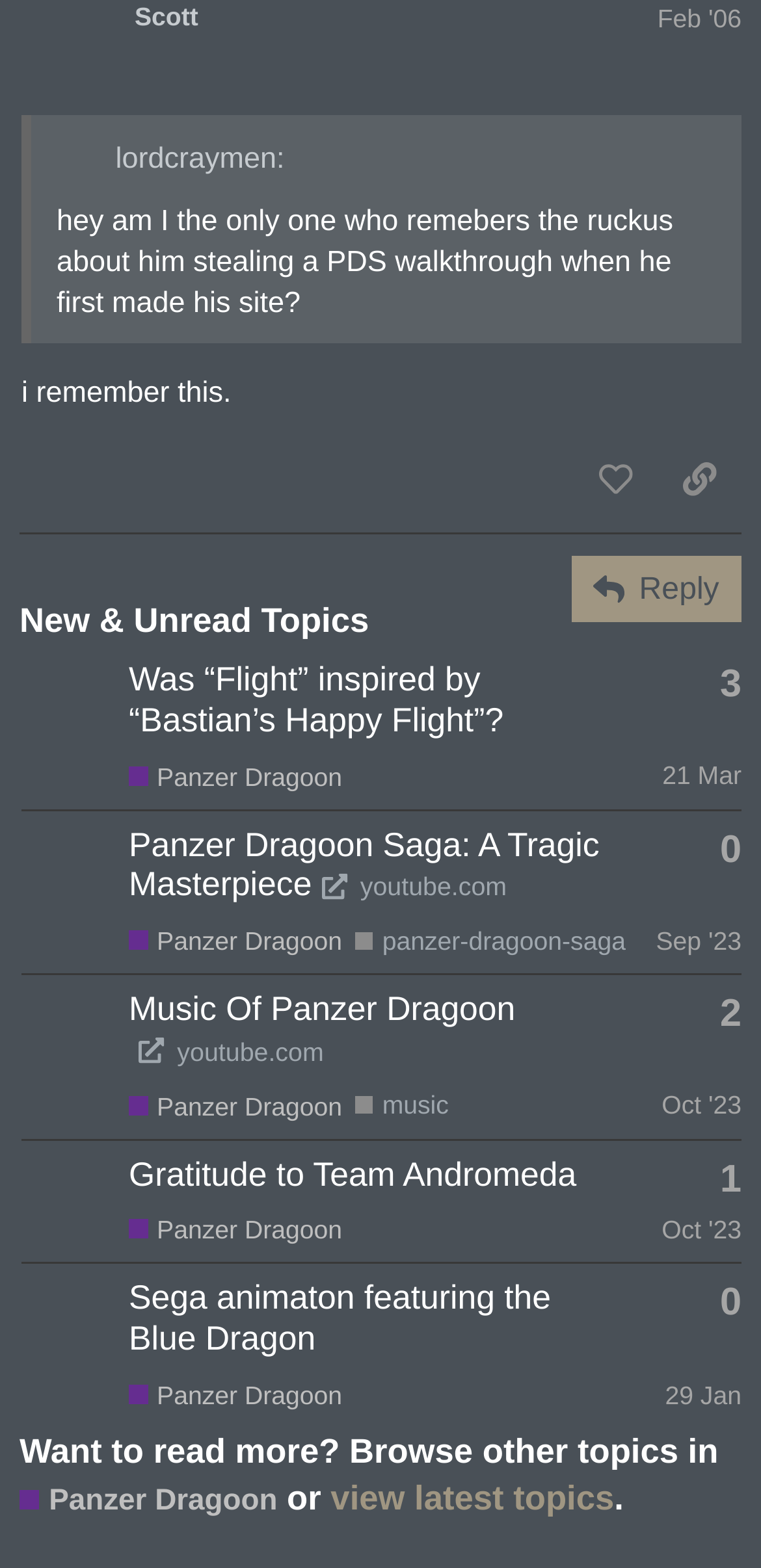Highlight the bounding box coordinates of the element you need to click to perform the following instruction: "Browse other topics in Panzer Dragoon."

[0.026, 0.91, 0.974, 0.971]